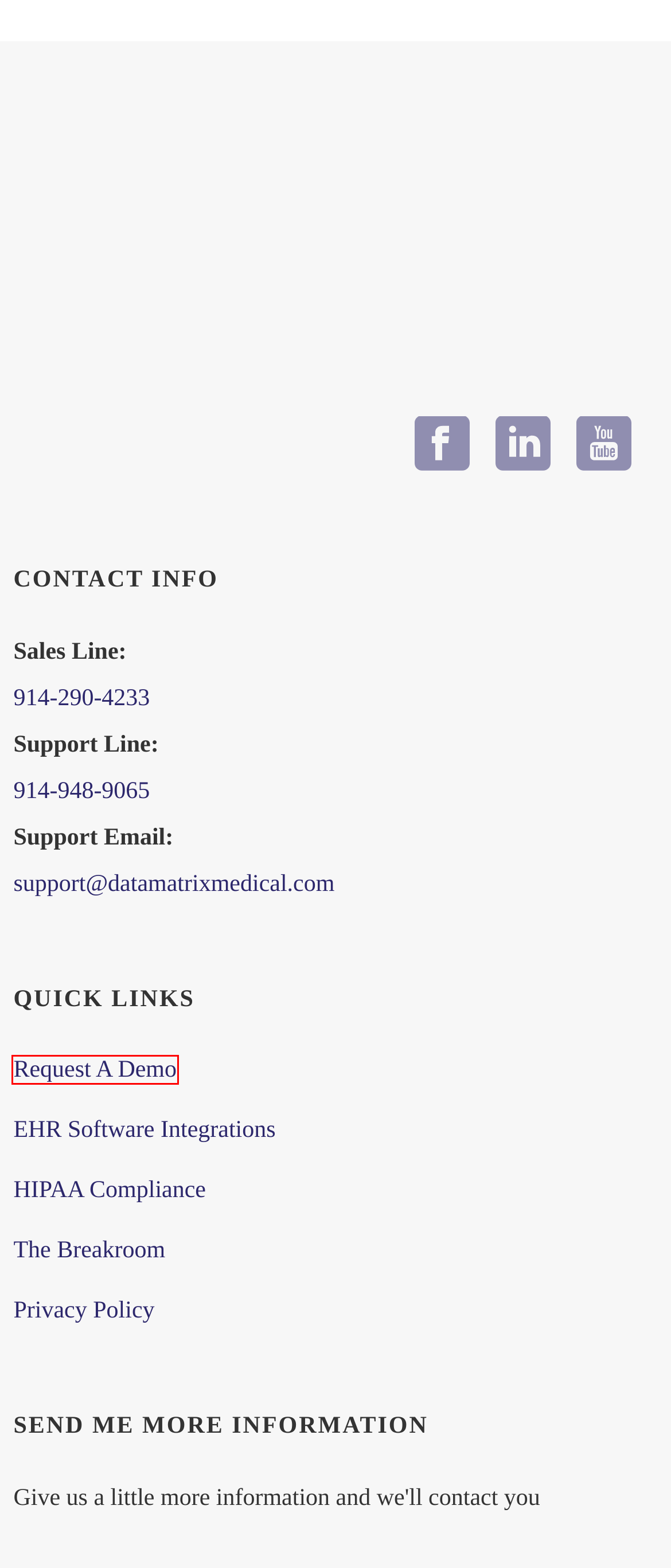A screenshot of a webpage is provided, featuring a red bounding box around a specific UI element. Identify the webpage description that most accurately reflects the new webpage after interacting with the selected element. Here are the candidates:
A. Virtual Medical Scribes, Prior Authorizations, & Transcription
B. Privacy Policy | DataMatrix Medical
C. HIPAA Compliance and EMR | DataMatrix Medical
D. 7 Required Medical Transcriptionist Skills - DataMatrix Medical
E. 8 Signs Your Documents Are Being Mismanaged
F. Sitemap - DataMatrix Medical
G. Book a Demo with DataMatrix Medical Risk-Free
H. EHR Integration Service | DataMatrix Medical

G